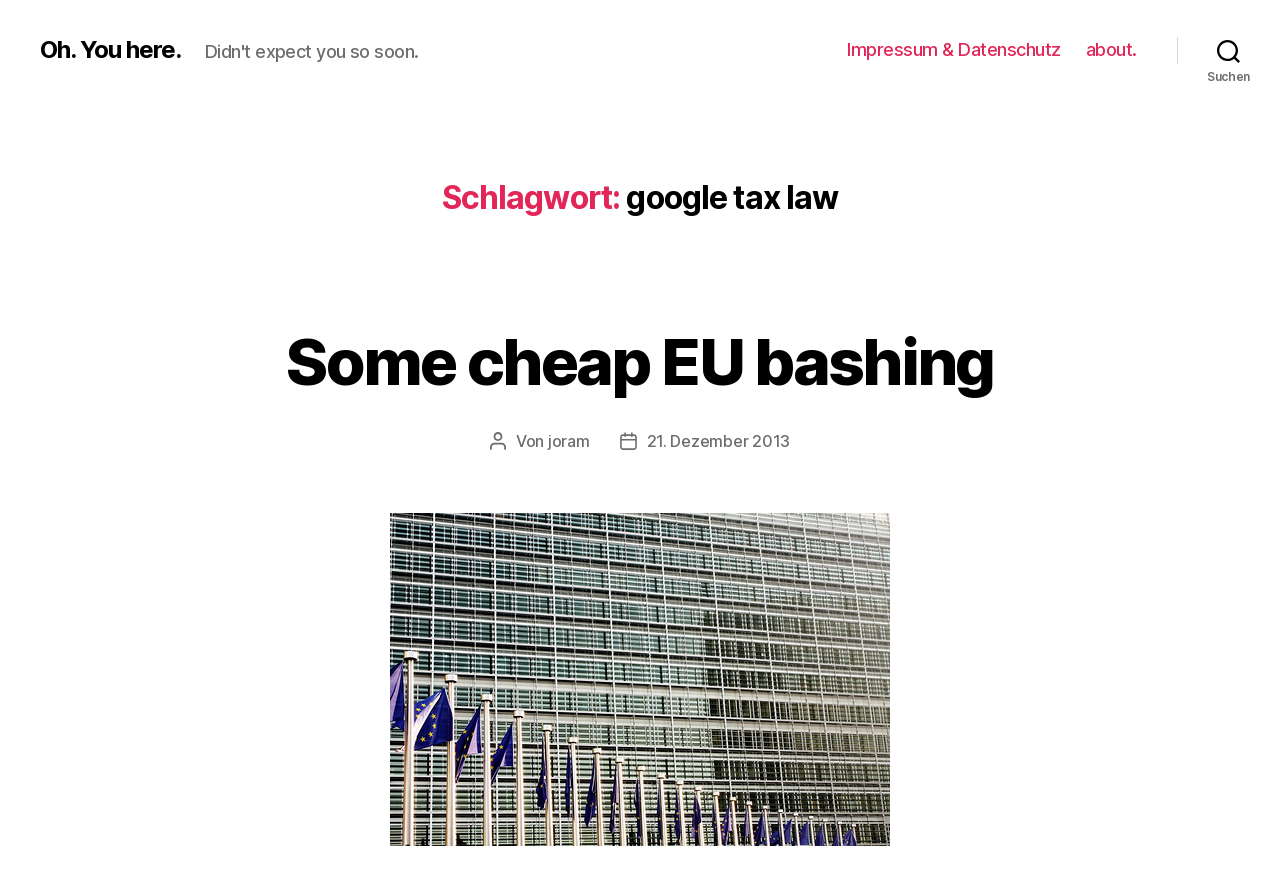When was the article published?
Refer to the screenshot and deliver a thorough answer to the question presented.

The publication date of the article can be found by looking at the text 'Beitragsdatum 21. Dezember 2013' which indicates that the article was published on 21. Dezember 2013.